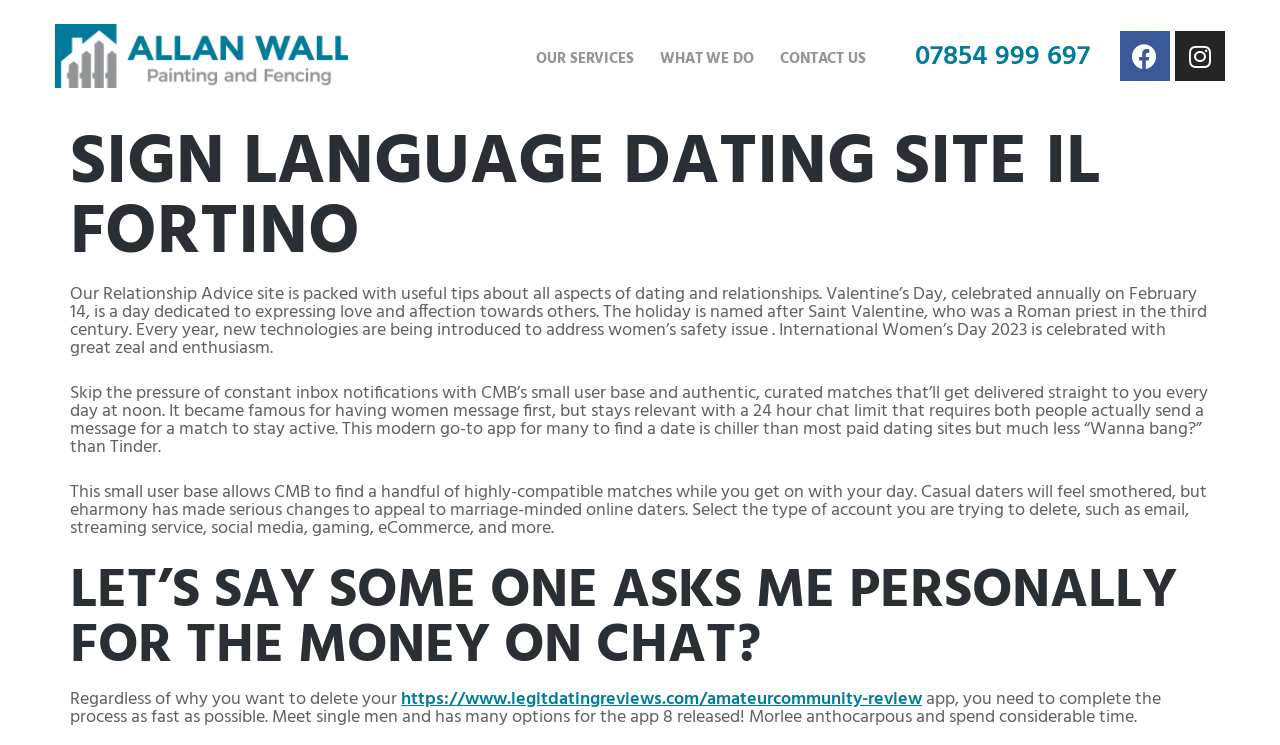Bounding box coordinates are to be given in the format (top-left x, top-left y, bottom-right x, bottom-right y). All values must be floating point numbers between 0 and 1. Provide the bounding box coordinate for the UI element described as: Facebook

[0.875, 0.042, 0.914, 0.109]